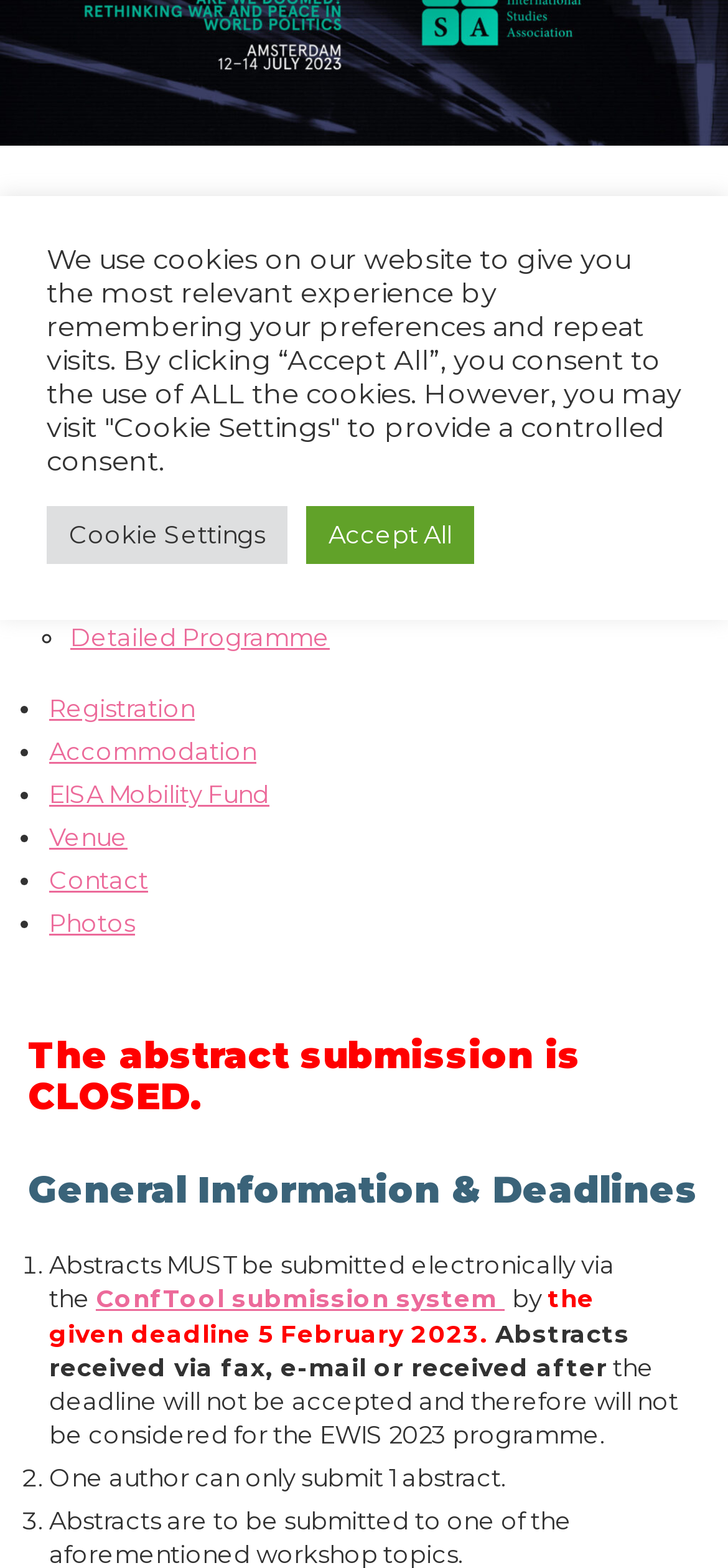Mark the bounding box of the element that matches the following description: "EISA Mobility Fund".

[0.068, 0.497, 0.37, 0.516]